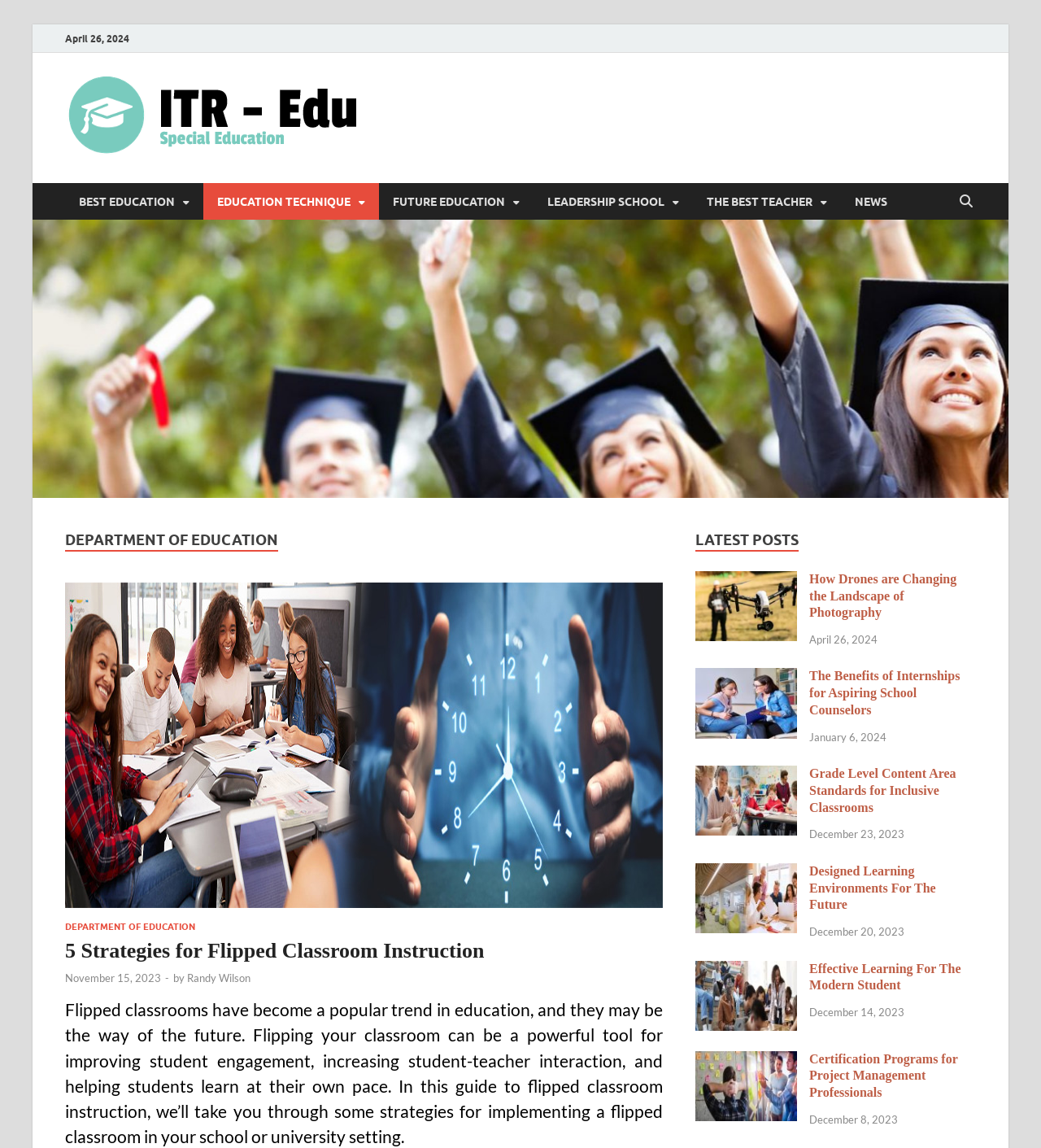Identify the bounding box coordinates of the clickable region required to complete the instruction: "Click on the 'ITR-Edu' link". The coordinates should be given as four float numbers within the range of 0 and 1, i.e., [left, top, right, bottom].

[0.062, 0.124, 0.351, 0.137]